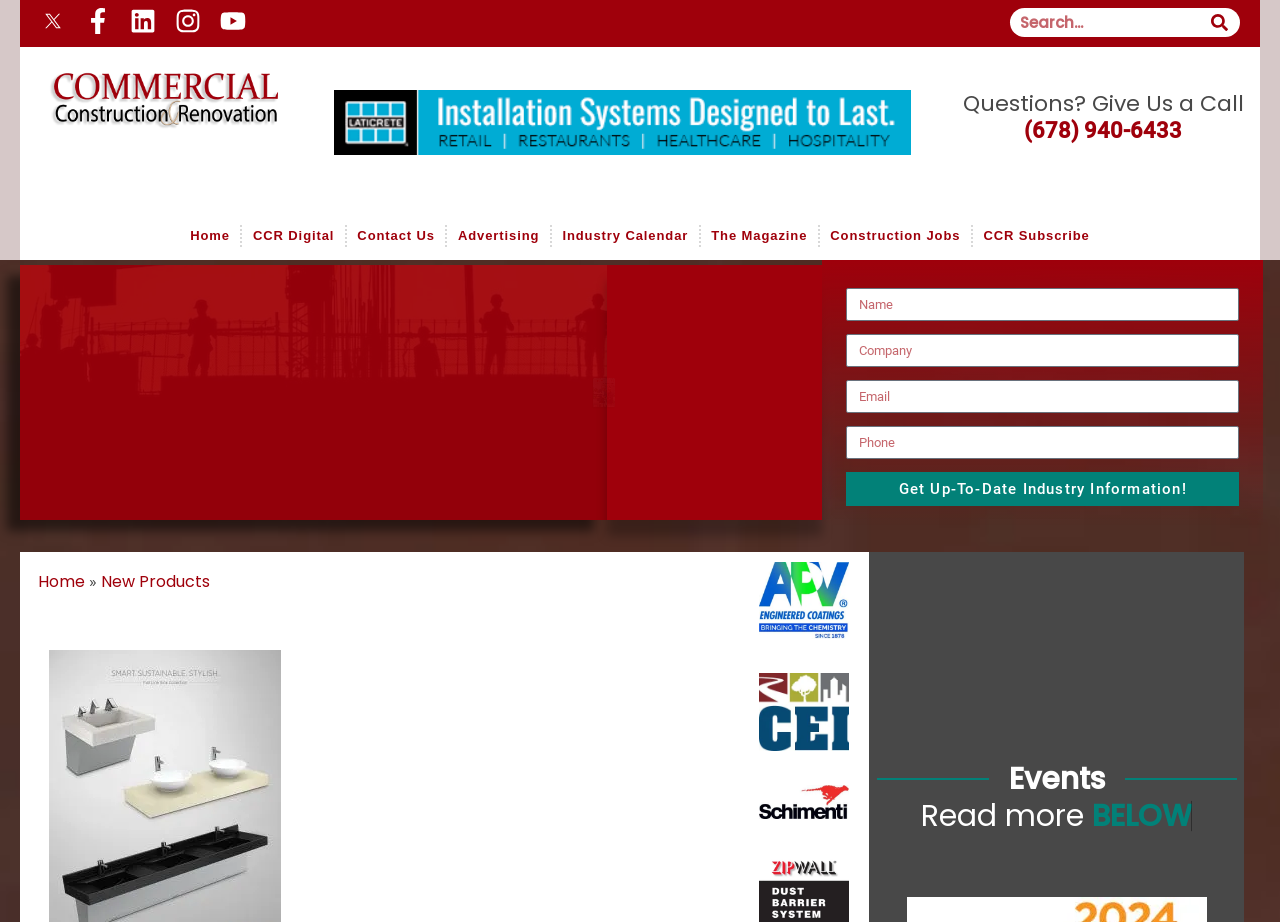Based on the element description: "Industry Calendar", identify the bounding box coordinates for this UI element. The coordinates must be four float numbers between 0 and 1, listed as [left, top, right, bottom].

[0.437, 0.219, 0.54, 0.292]